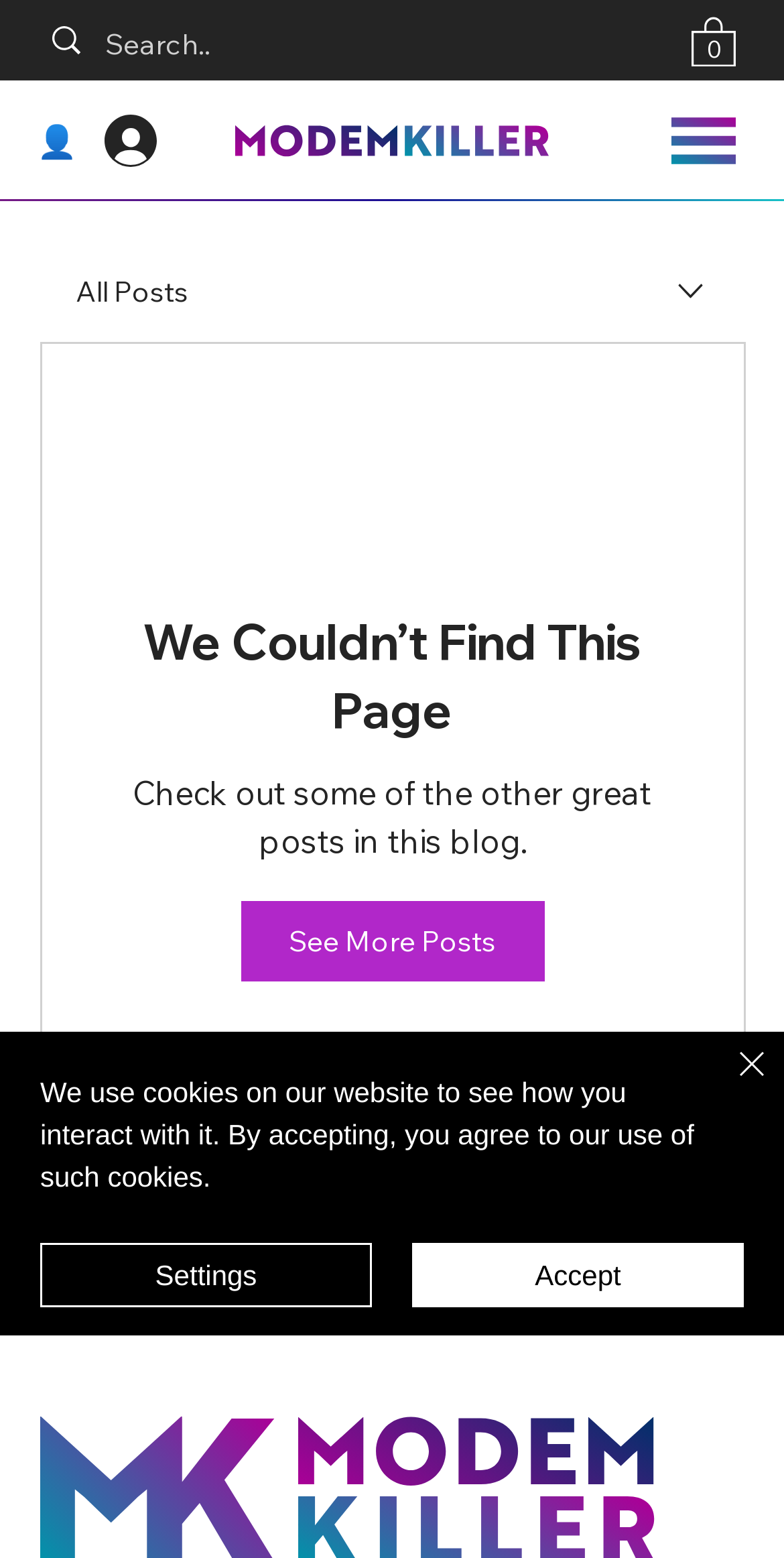Pinpoint the bounding box coordinates of the clickable element to carry out the following instruction: "View Modemkiller logo."

[0.3, 0.071, 0.7, 0.11]